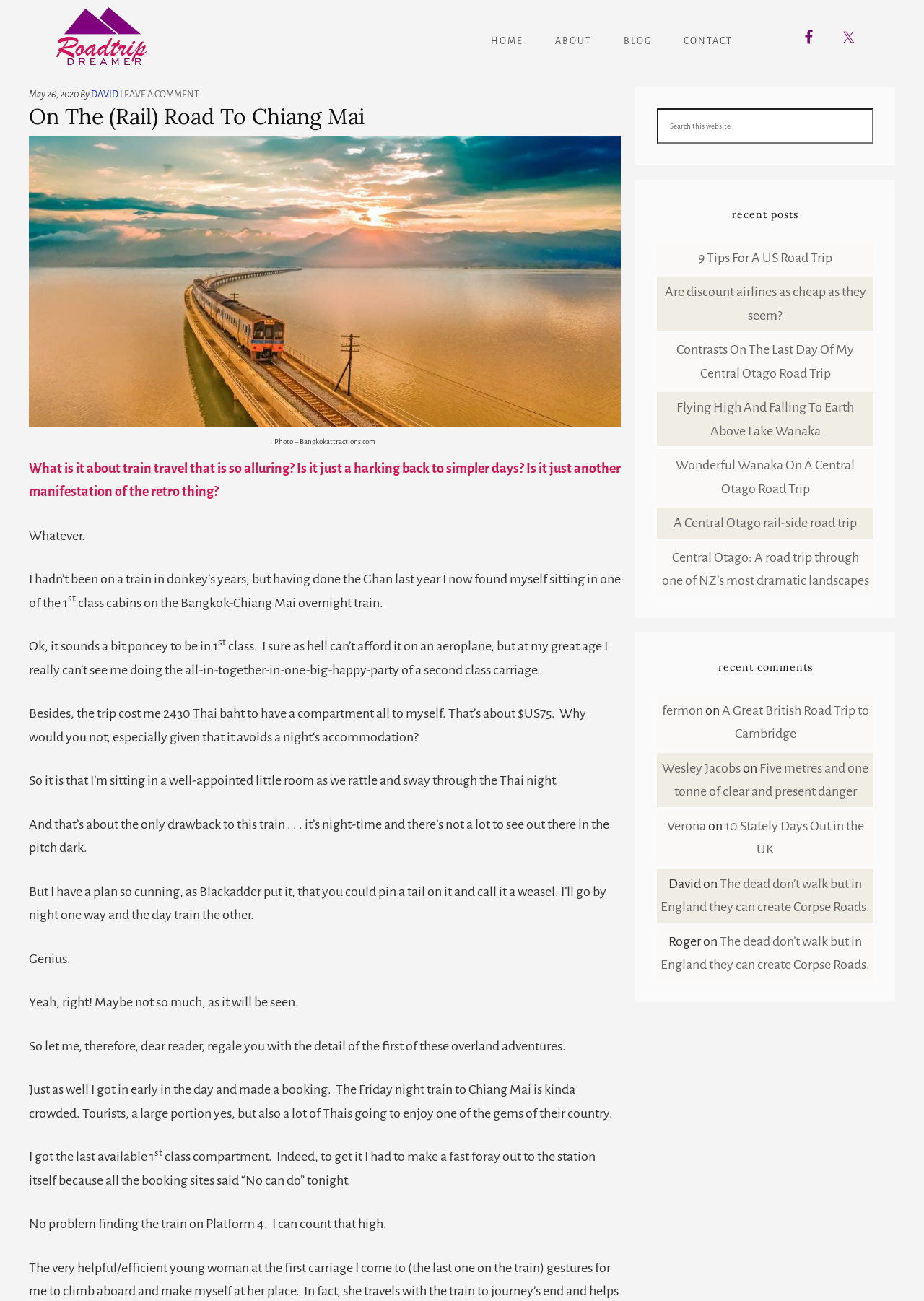What is the name of the social media platform with an icon?
Your answer should be a single word or phrase derived from the screenshot.

Facebook